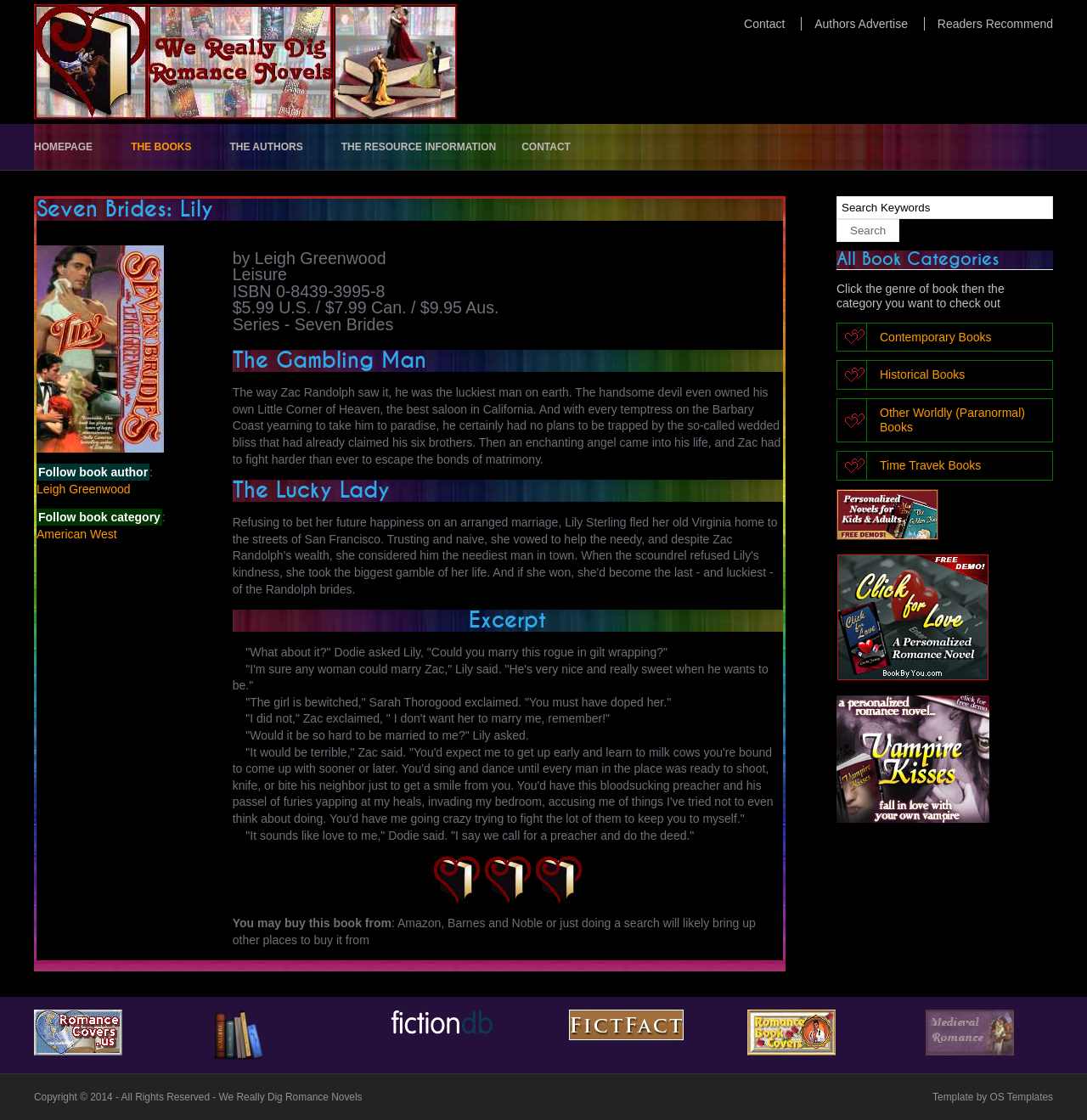Can you identify the bounding box coordinates of the clickable region needed to carry out this instruction: 'Buy this book from Amazon or other places'? The coordinates should be four float numbers within the range of 0 to 1, stated as [left, top, right, bottom].

[0.214, 0.818, 0.36, 0.83]